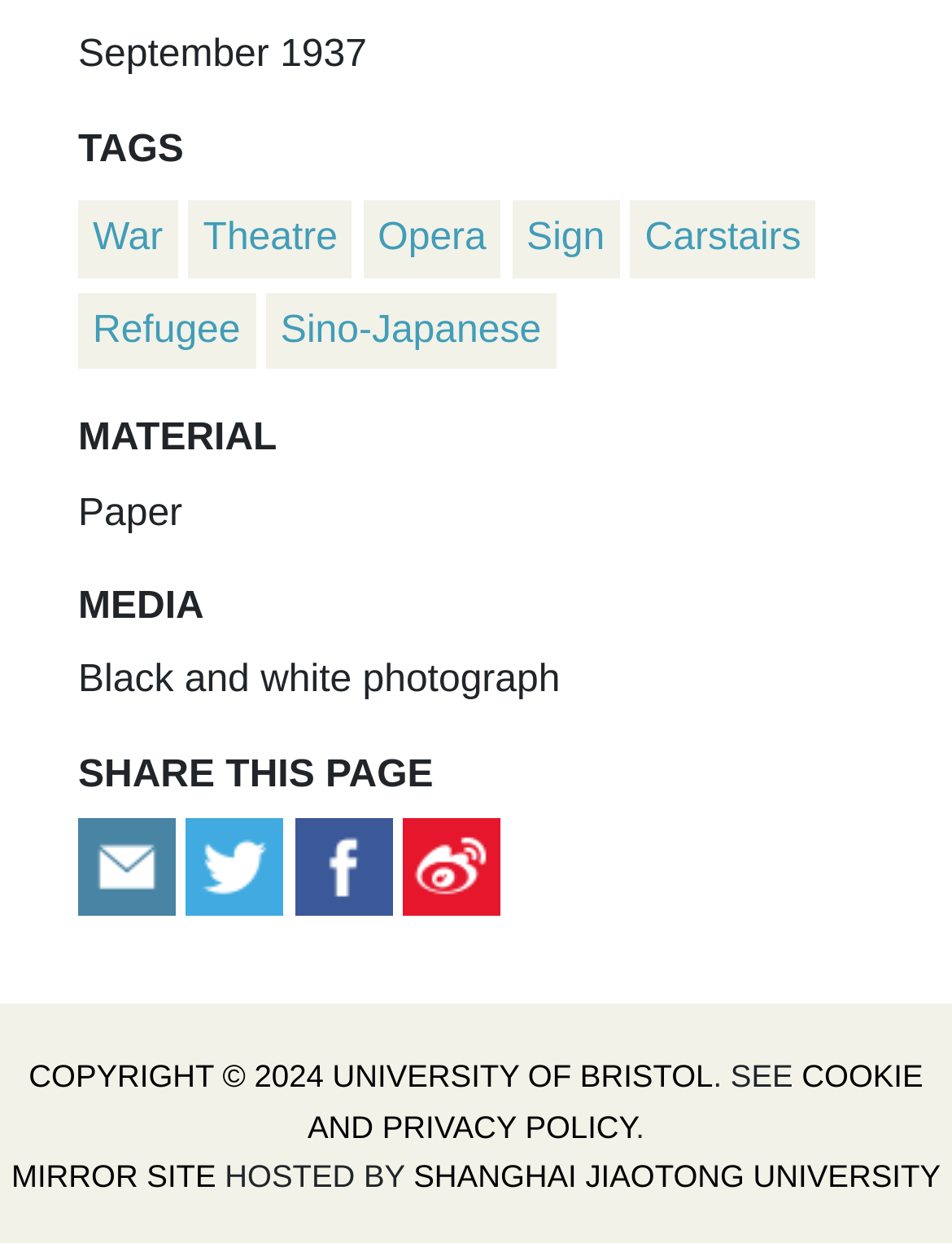Bounding box coordinates should be in the format (top-left x, top-left y, bottom-right x, bottom-right y) and all values should be floating point numbers between 0 and 1. Determine the bounding box coordinate for the UI element described as: refugee

[0.097, 0.249, 0.253, 0.282]